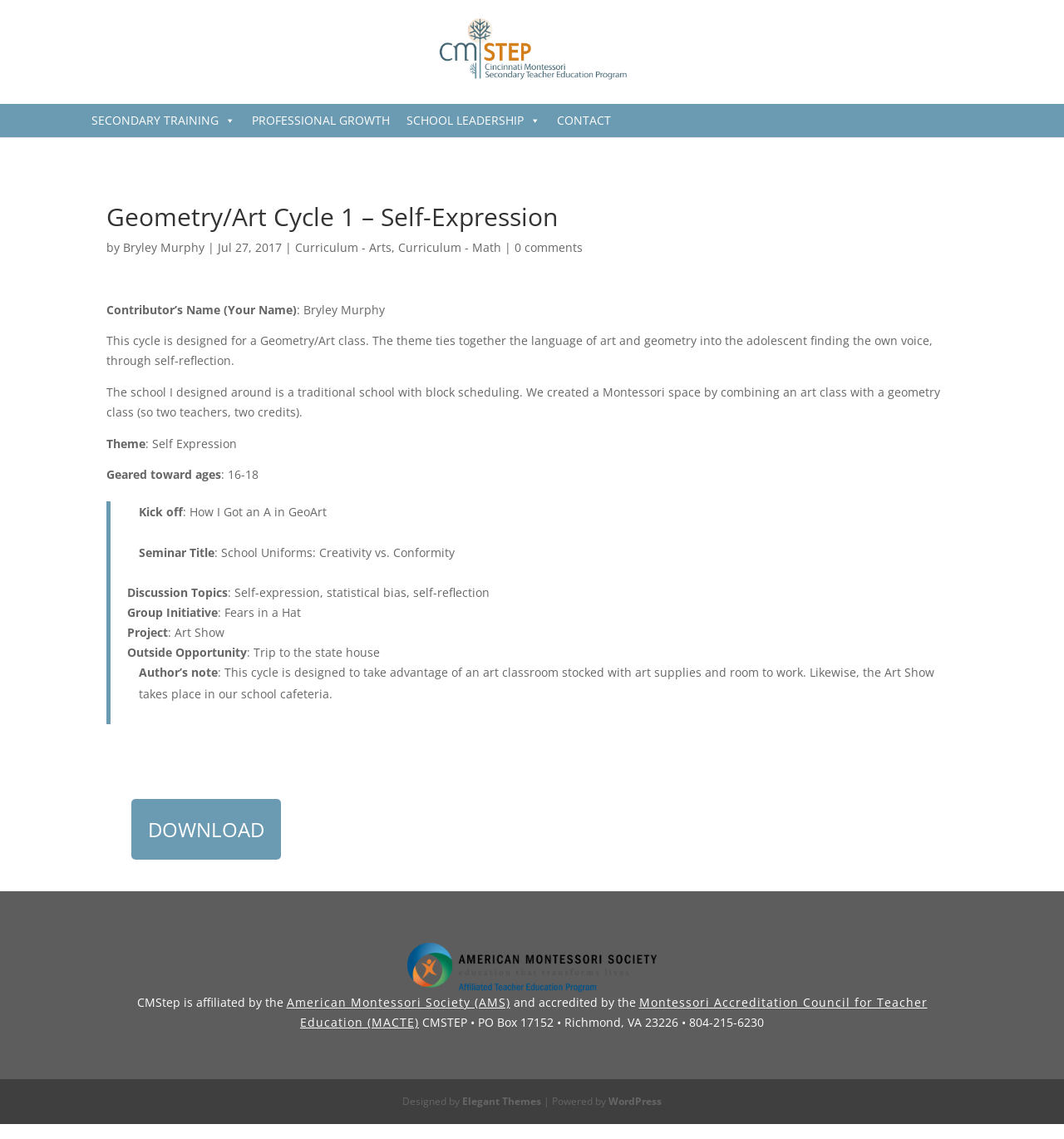What is the title of the seminar in the cycle?
Please provide a single word or phrase as your answer based on the screenshot.

School Uniforms: Creativity vs. Conformity